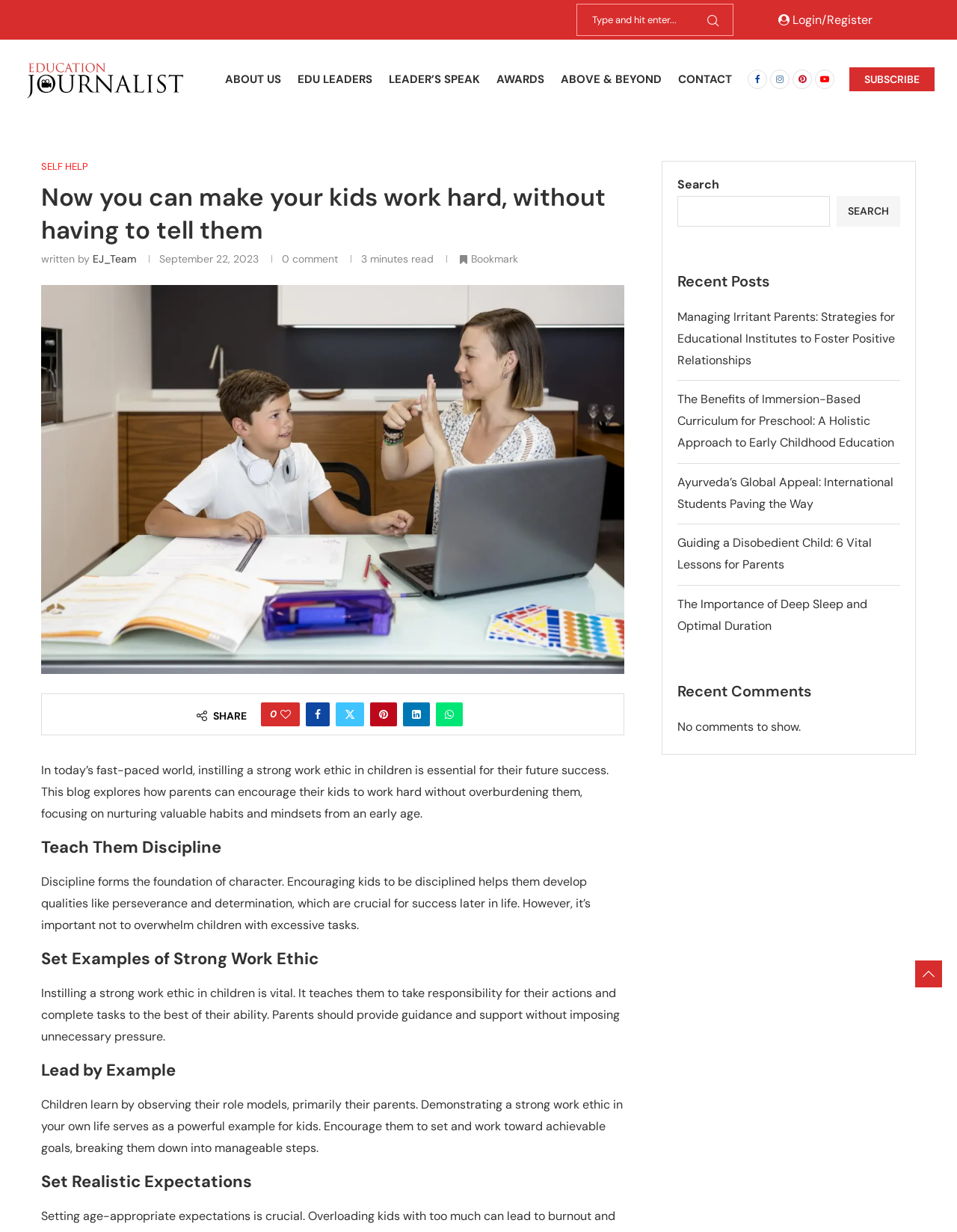Give a detailed account of the webpage.

This webpage is an educational blog focused on parenting and child development. At the top, there is a navigation bar with links to "Nominations are Open for People's Choice Awards 2024-25", a search bar, and a login/register button. Below the navigation bar, there is a header section with a logo and a menu with links to "ABOUT US", "EDU LEADERS", "LEADER'S SPEAK", "AWARDS", "ABOVE & BEYOND", and "CONTACT". 

On the left side, there is a section with social media links to Facebook, Instagram, Pinterest, and Youtube, followed by a "SUBSCRIBE" button. Below this section, there is a main article titled "Now you can make your kids work hard, without having to tell them" with a brief description and a "written by" credit to "EJ_Team". The article has a timestamp of "September 22, 2023" and indicates that it is a 3-minute read with no comments.

The article is divided into sections with headings such as "Teach Them Discipline", "Set Examples of Strong Work Ethic", "Lead by Example", and "Set Realistic Expectations". Each section has a brief paragraph discussing the importance of instilling a strong work ethic in children.

On the right side, there is a section with a "SHARE" button and links to share the article on various social media platforms. Below this section, there is a complementary section with a search bar and a "Recent Posts" section listing five recent articles with their titles and brief descriptions. Further down, there is another complementary section with a "Recent Comments" section, but it indicates that there are no comments to show.

Overall, the webpage has a clean and organized layout, with a focus on providing informative content to parents and educators.